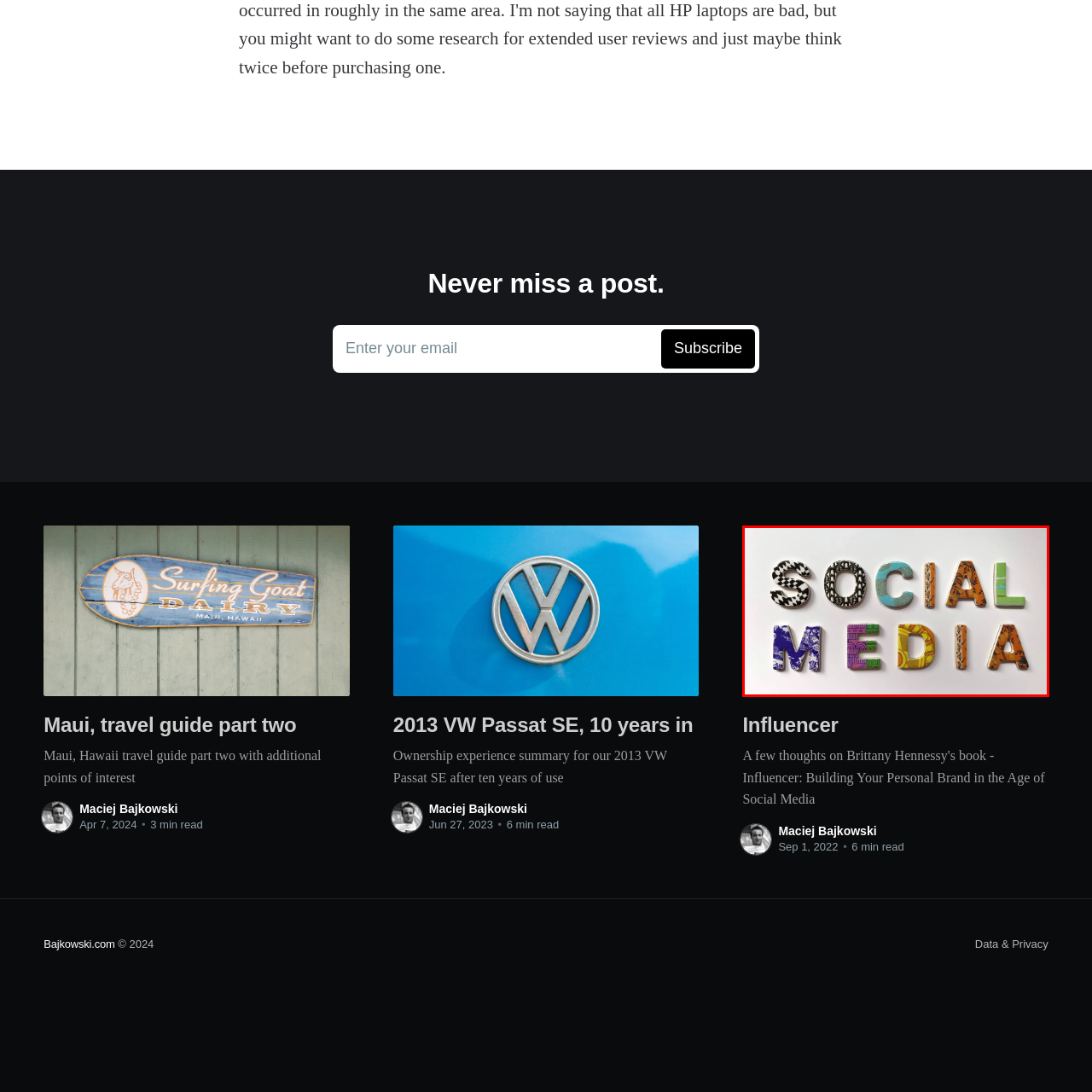Elaborate on the scene depicted inside the red bounding box.

The image features the colorful and creatively designed letters spelling out "SOCIAL MEDIA." Each letter showcases unique patterns and textures, ranging from bold geometric designs to vibrant artistic motifs. The eclectic mix of styles reflects the diverse and dynamic nature of social media itself, emphasizing its role in connecting people through various forms of expression. The arrangement of the letters on a clean, white background enhances their visual impact, making the phrase stand out prominently. This creative representation highlights the importance of social media in modern communication and personal branding.